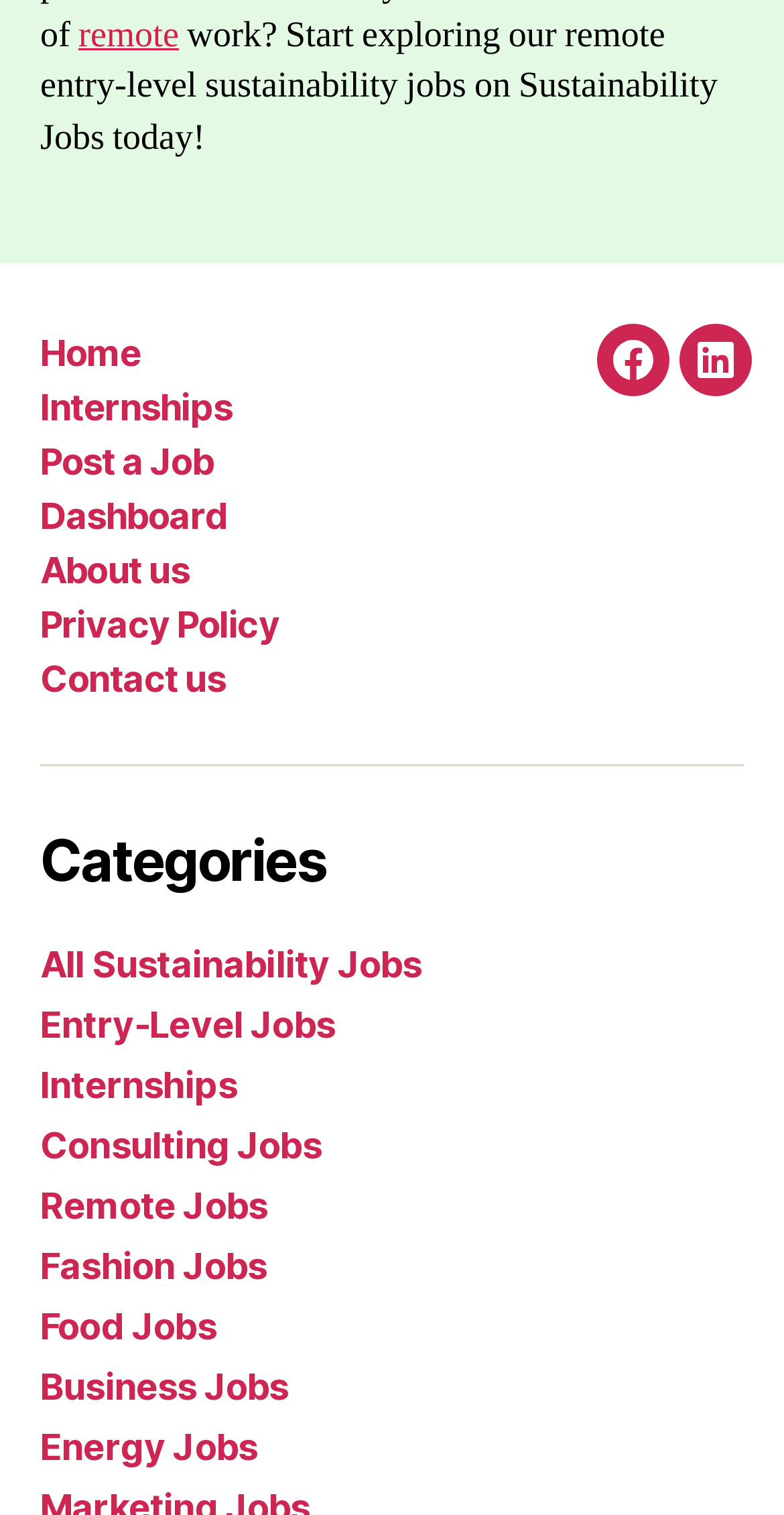Find the bounding box coordinates of the clickable element required to execute the following instruction: "Check out Facebook page". Provide the coordinates as four float numbers between 0 and 1, i.e., [left, top, right, bottom].

[0.762, 0.213, 0.854, 0.261]